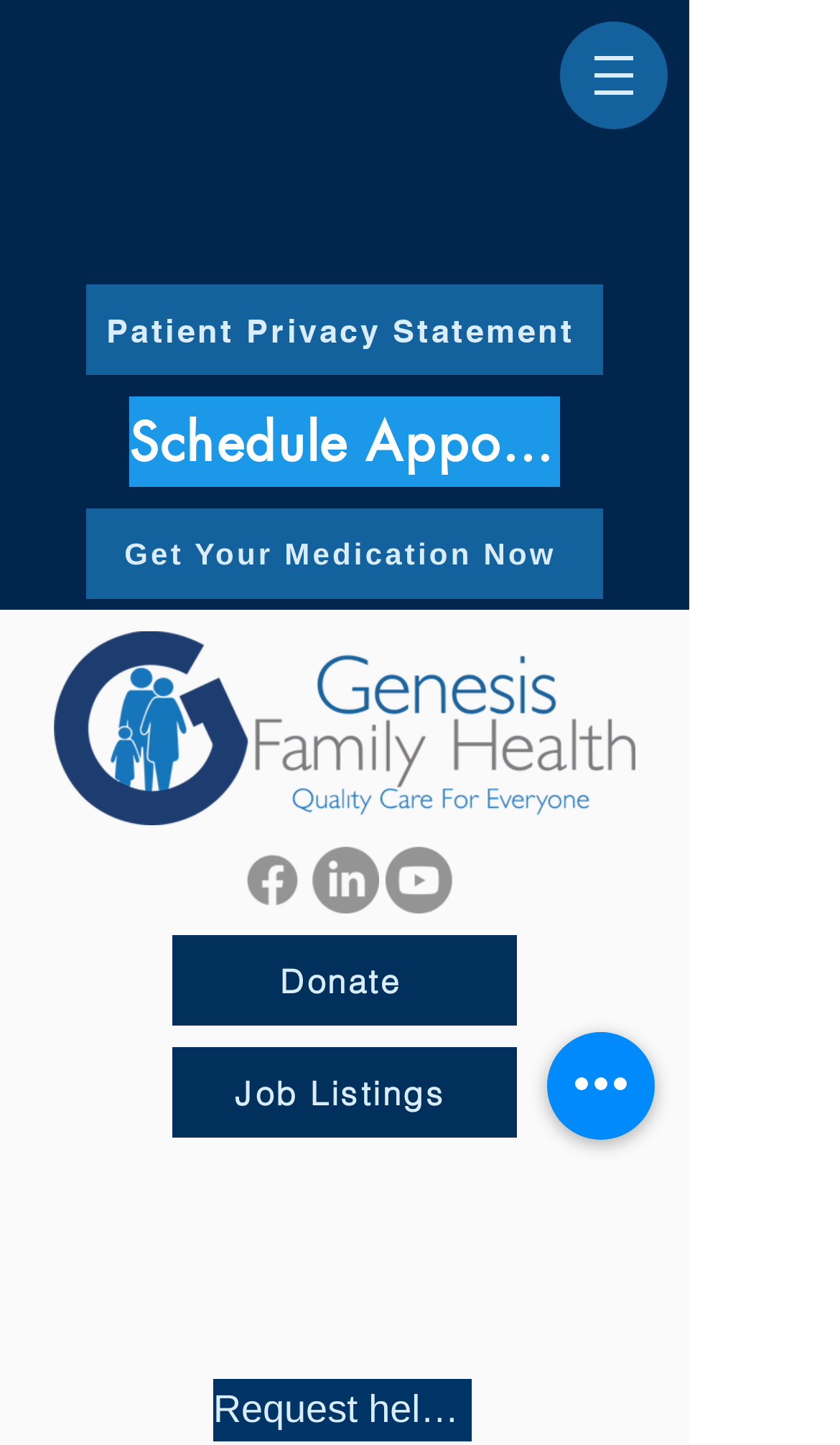Can you find the bounding box coordinates for the element that needs to be clicked to execute this instruction: "Make a donation"? The coordinates should be given as four float numbers between 0 and 1, i.e., [left, top, right, bottom].

[0.205, 0.647, 0.615, 0.71]